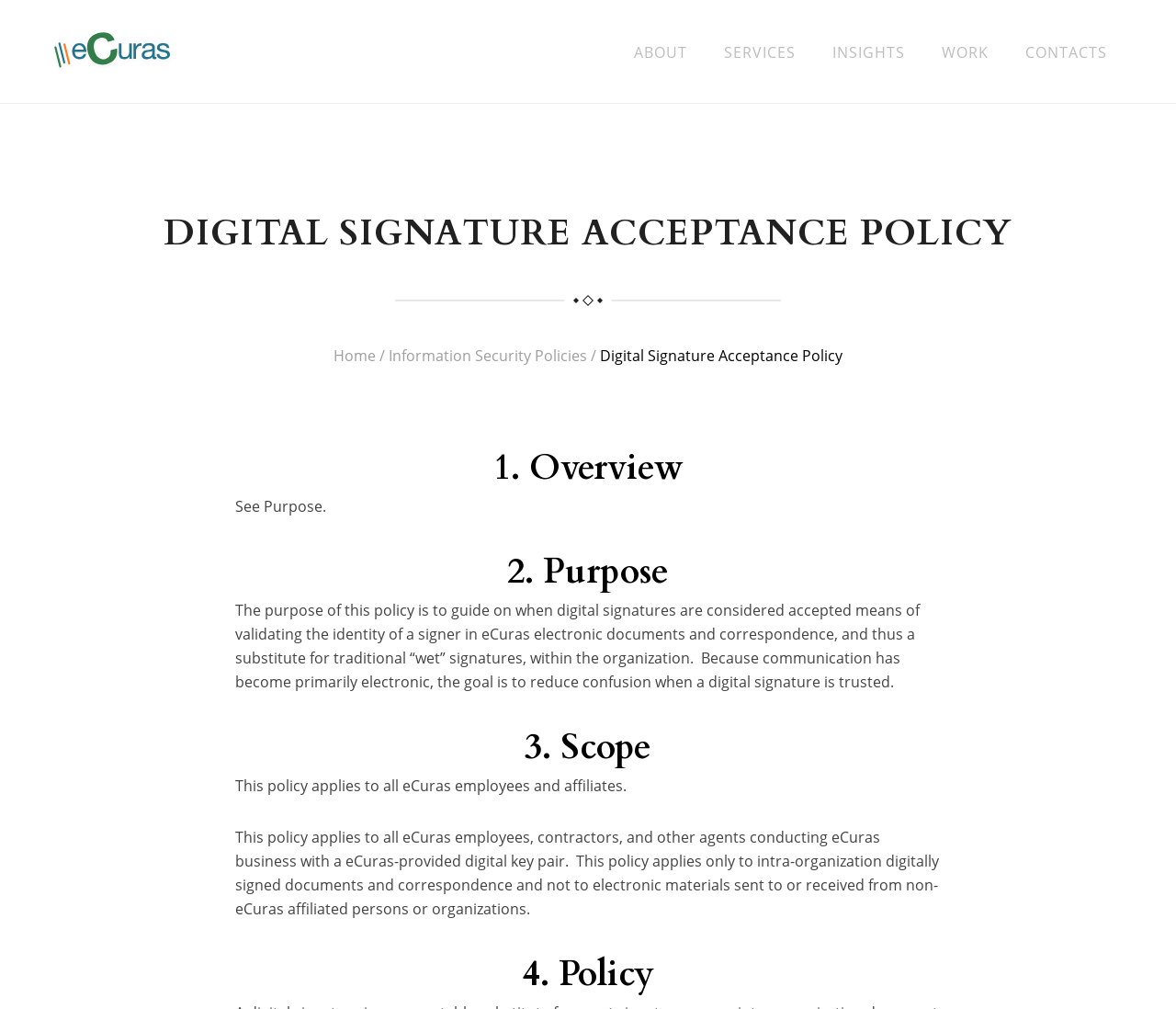Find the bounding box of the element with the following description: "About". The coordinates must be four float numbers between 0 and 1, formatted as [left, top, right, bottom].

[0.539, 0.043, 0.584, 0.061]